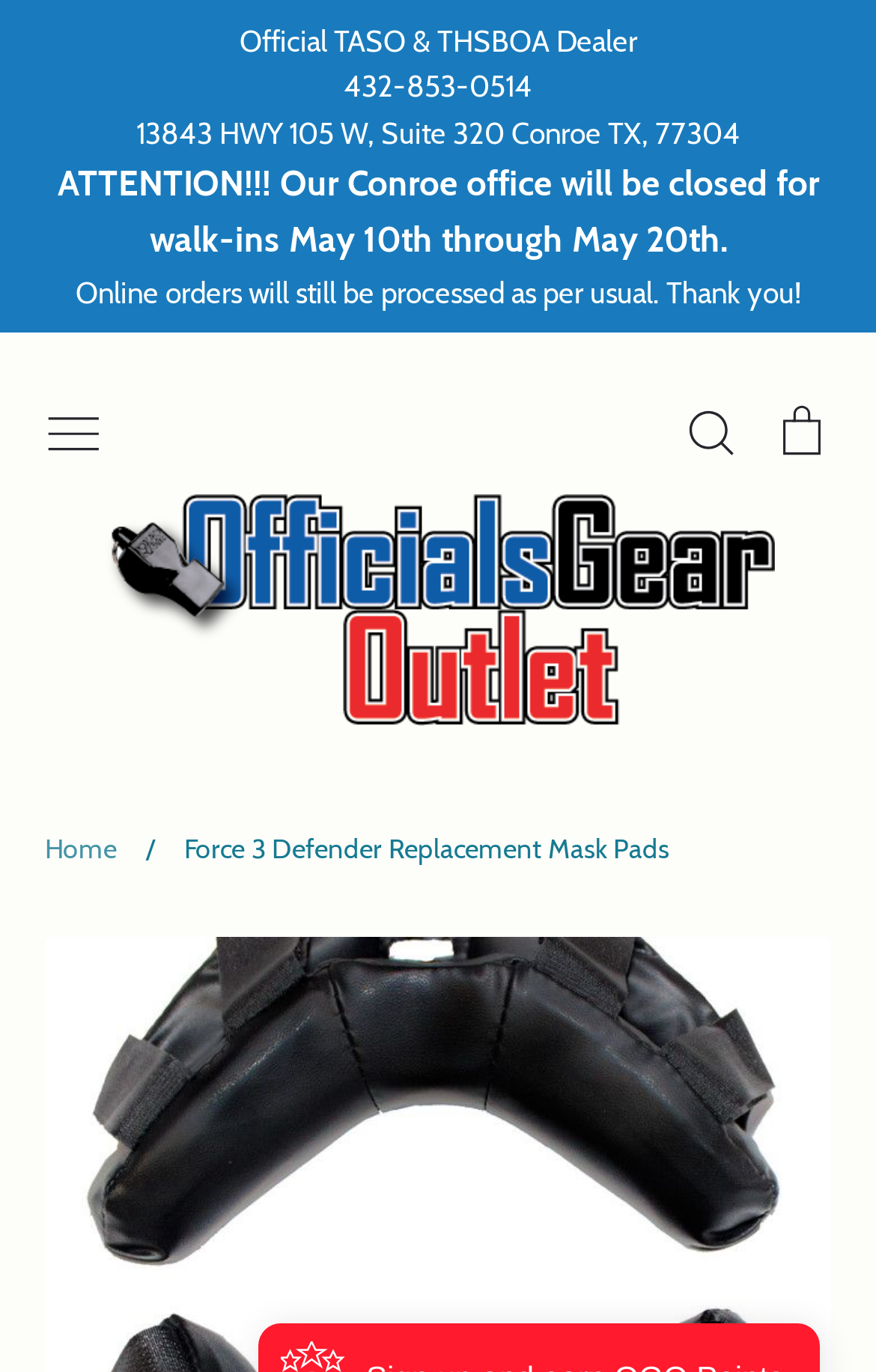Please locate the bounding box coordinates for the element that should be clicked to achieve the following instruction: "Click the toggle menu button". Ensure the coordinates are given as four float numbers between 0 and 1, i.e., [left, top, right, bottom].

[0.051, 0.292, 0.118, 0.334]